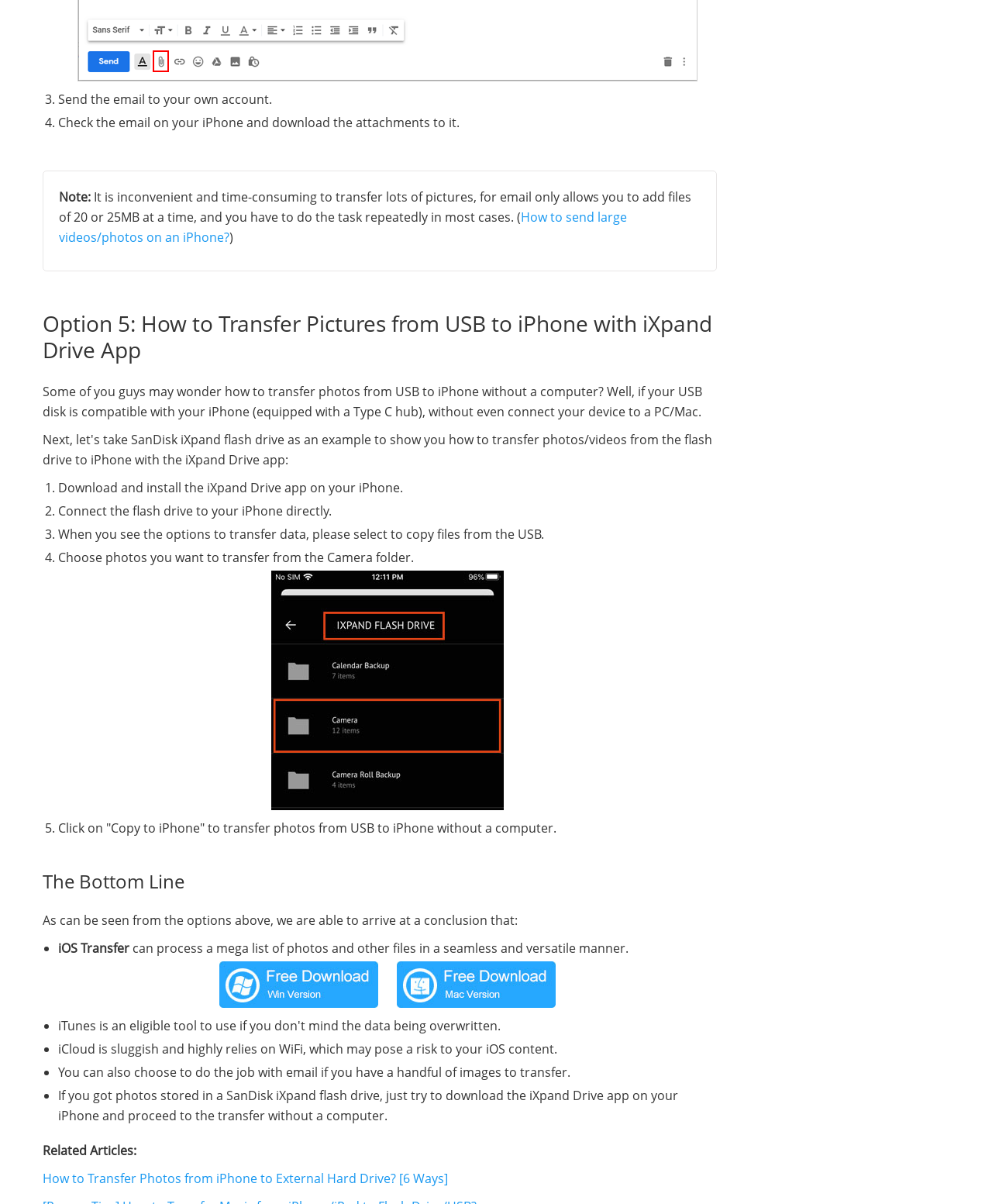What is the alternative to using email to transfer photos if you have a handful of images?
Look at the image and answer the question using a single word or phrase.

Email